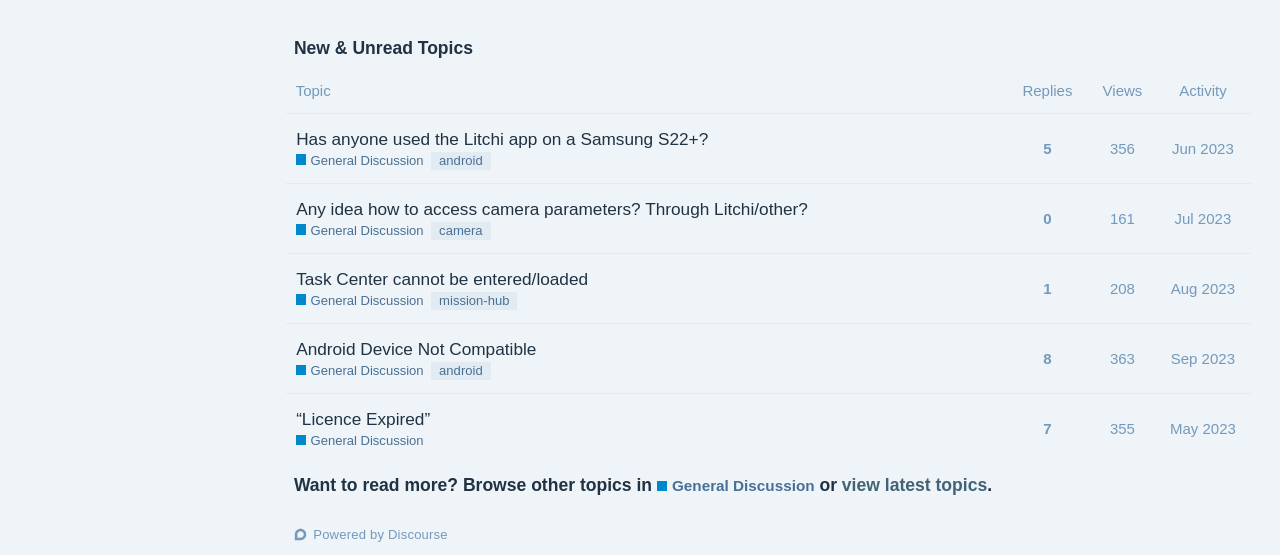Determine the bounding box coordinates of the clickable element to complete this instruction: "Browse other topics in General Discussion". Provide the coordinates in the format of four float numbers between 0 and 1, [left, top, right, bottom].

[0.513, 0.856, 0.636, 0.895]